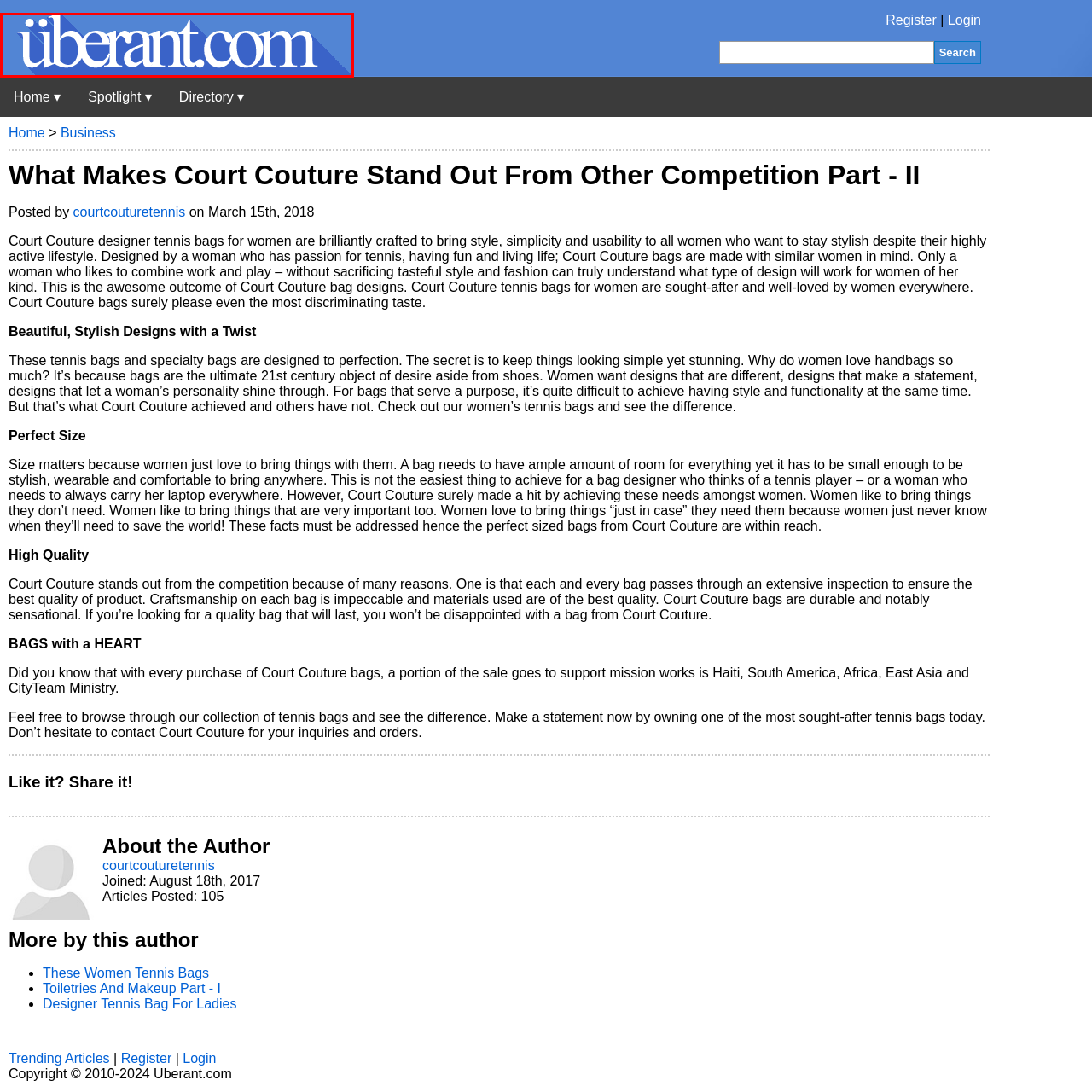Detail the features and components of the image inside the red outline.

The image showcases the logo of Uberant.com, presented in a vibrant blue background. The logo features the unique spelling of "ü" followed by "berant.com" in an elegant, white font. This design element combines modern typography with a clean aesthetic, reflecting the website's focus on stylish, user-friendly content. Uberant.com serves as a platform for various articles, with the current feature focusing on the standout qualities of Court Couture, highlighting their dedication to crafting high-quality designer tennis bags for women.